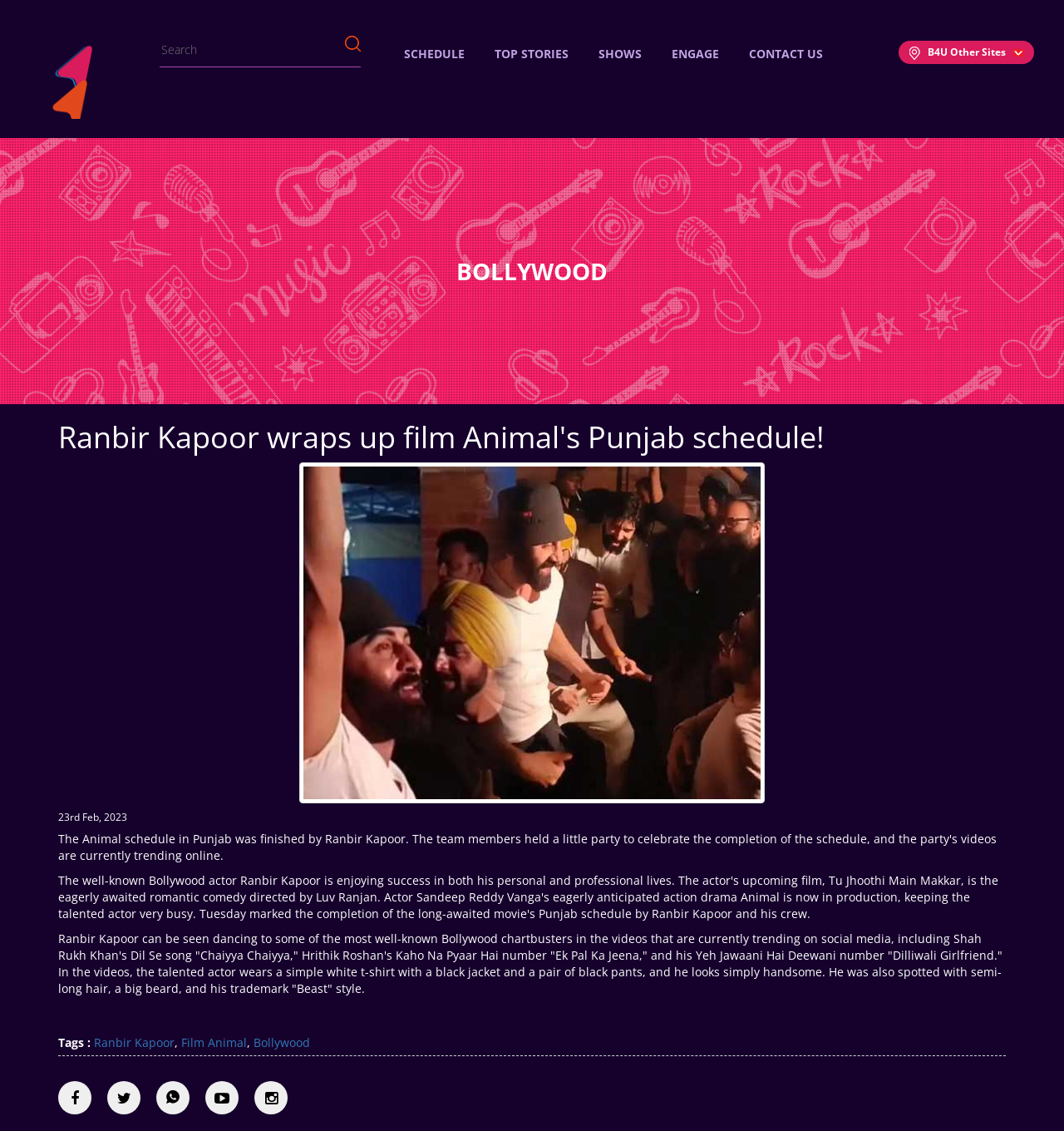Determine the main text heading of the webpage and provide its content.

Ranbir Kapoor wraps up film Animal's Punjab schedule!